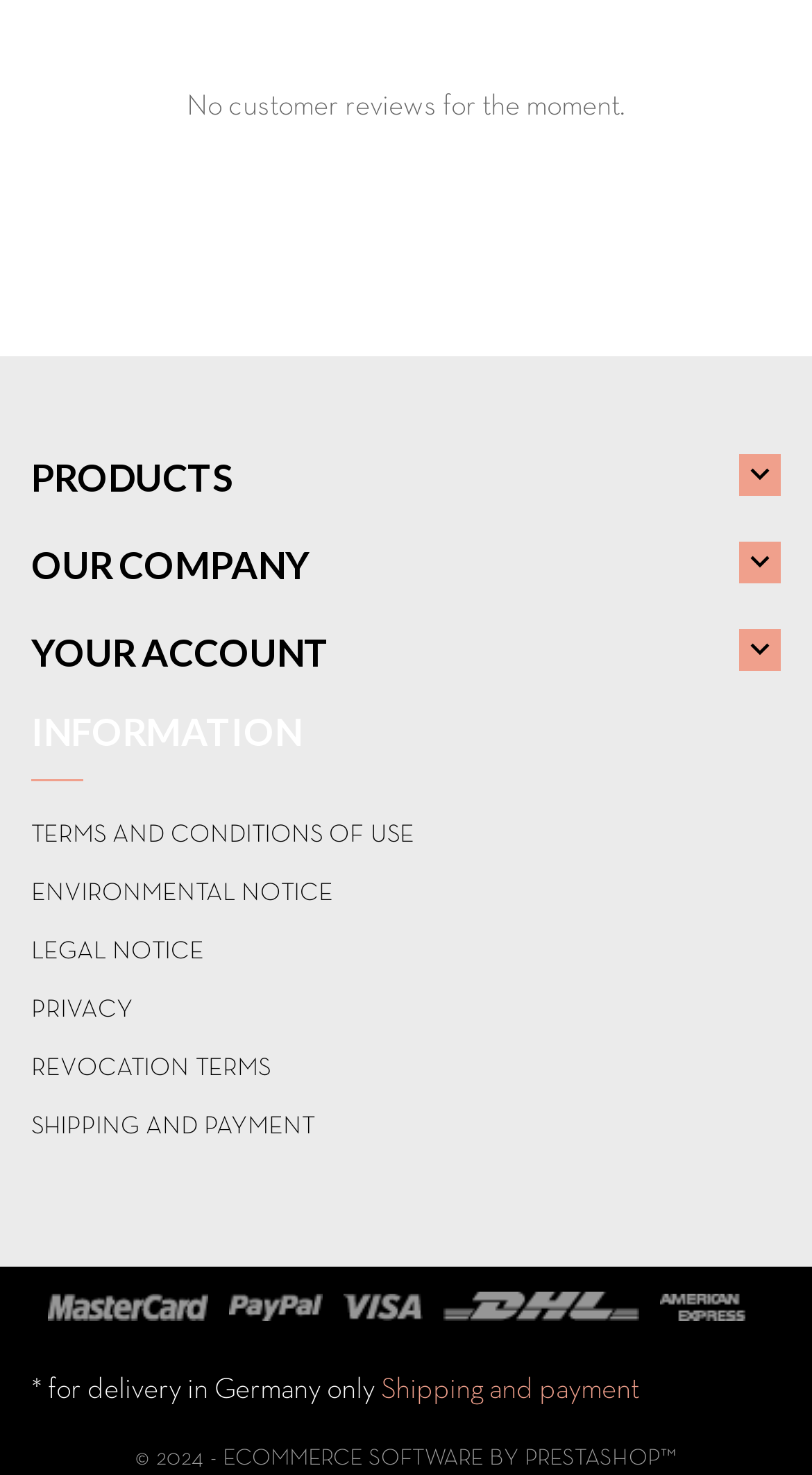Identify the bounding box coordinates of the section that should be clicked to achieve the task described: "Click on TERMS AND CONDITIONS OF USE".

[0.038, 0.559, 0.51, 0.573]